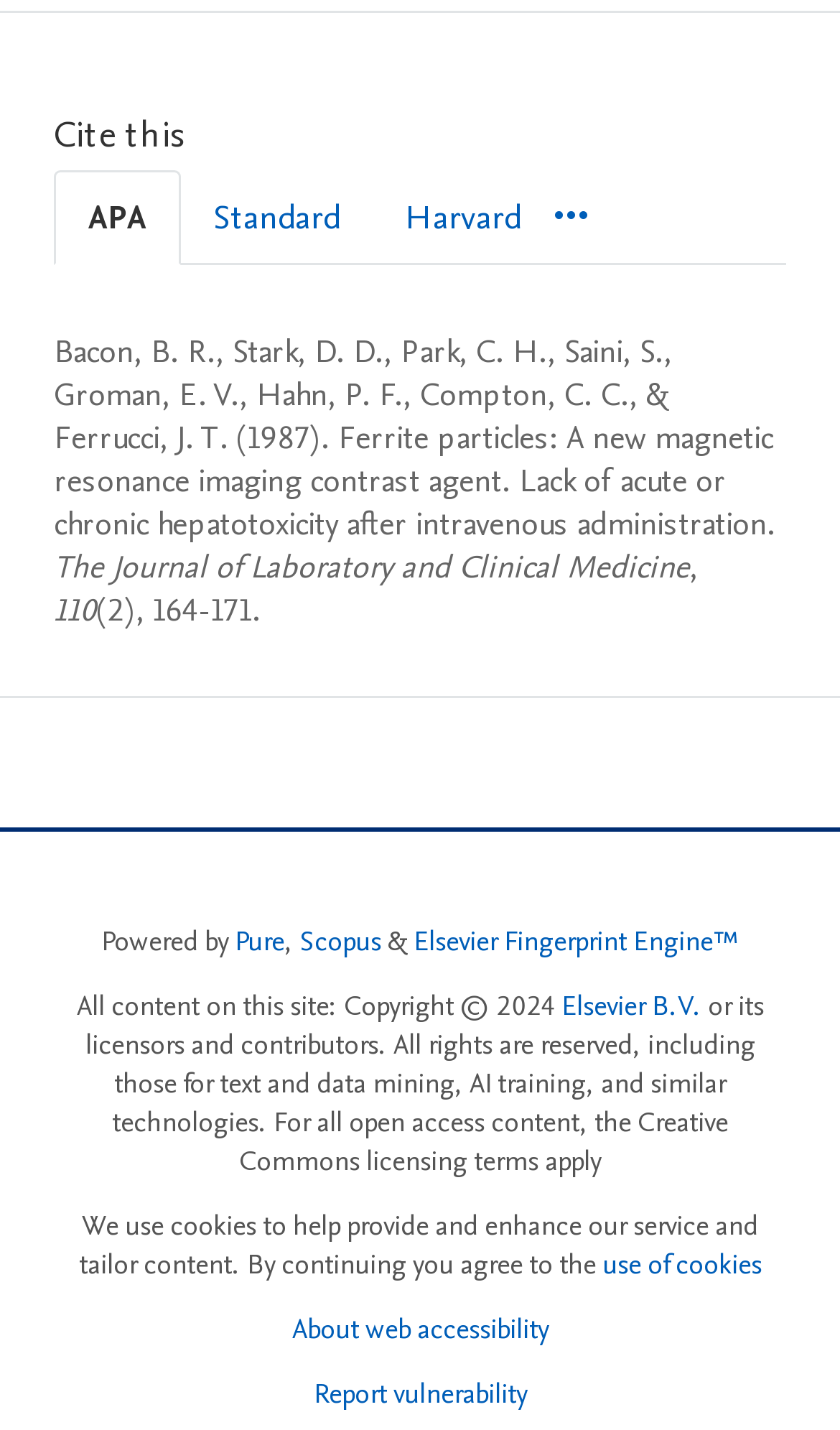Find the bounding box coordinates of the area to click in order to follow the instruction: "Open the Scopus link".

[0.356, 0.645, 0.454, 0.672]